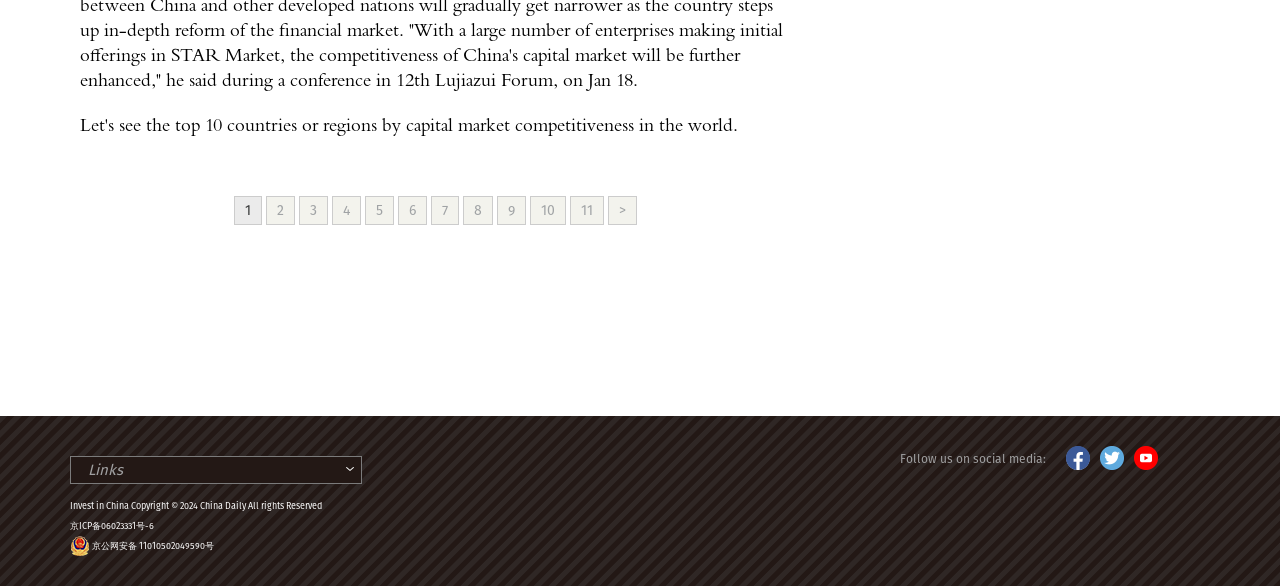Determine the coordinates of the bounding box that should be clicked to complete the instruction: "Read the review of Simply Lies by David Baldacci". The coordinates should be represented by four float numbers between 0 and 1: [left, top, right, bottom].

None